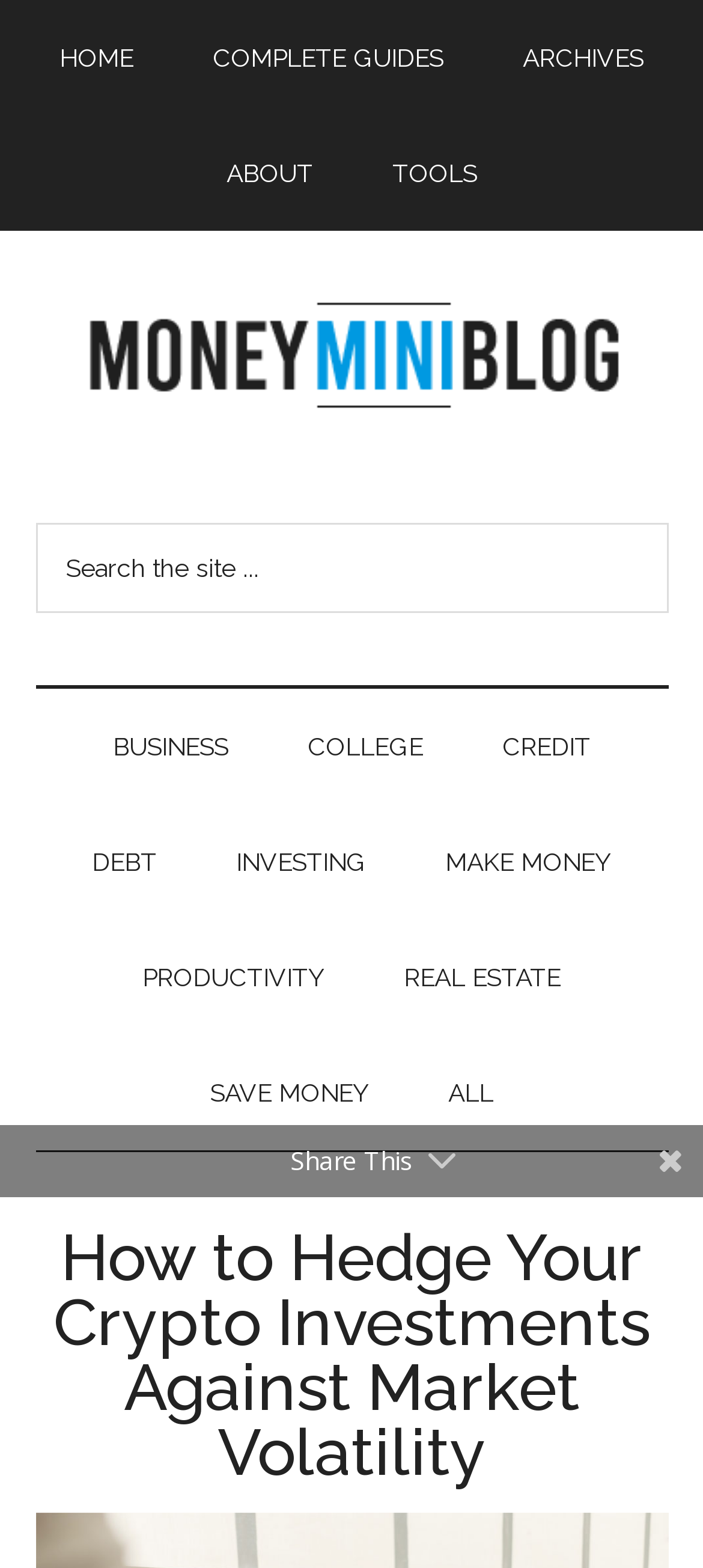Determine the bounding box coordinates of the clickable element necessary to fulfill the instruction: "Click on COMPLETE GUIDES". Provide the coordinates as four float numbers within the 0 to 1 range, i.e., [left, top, right, bottom].

[0.251, 0.0, 0.682, 0.074]